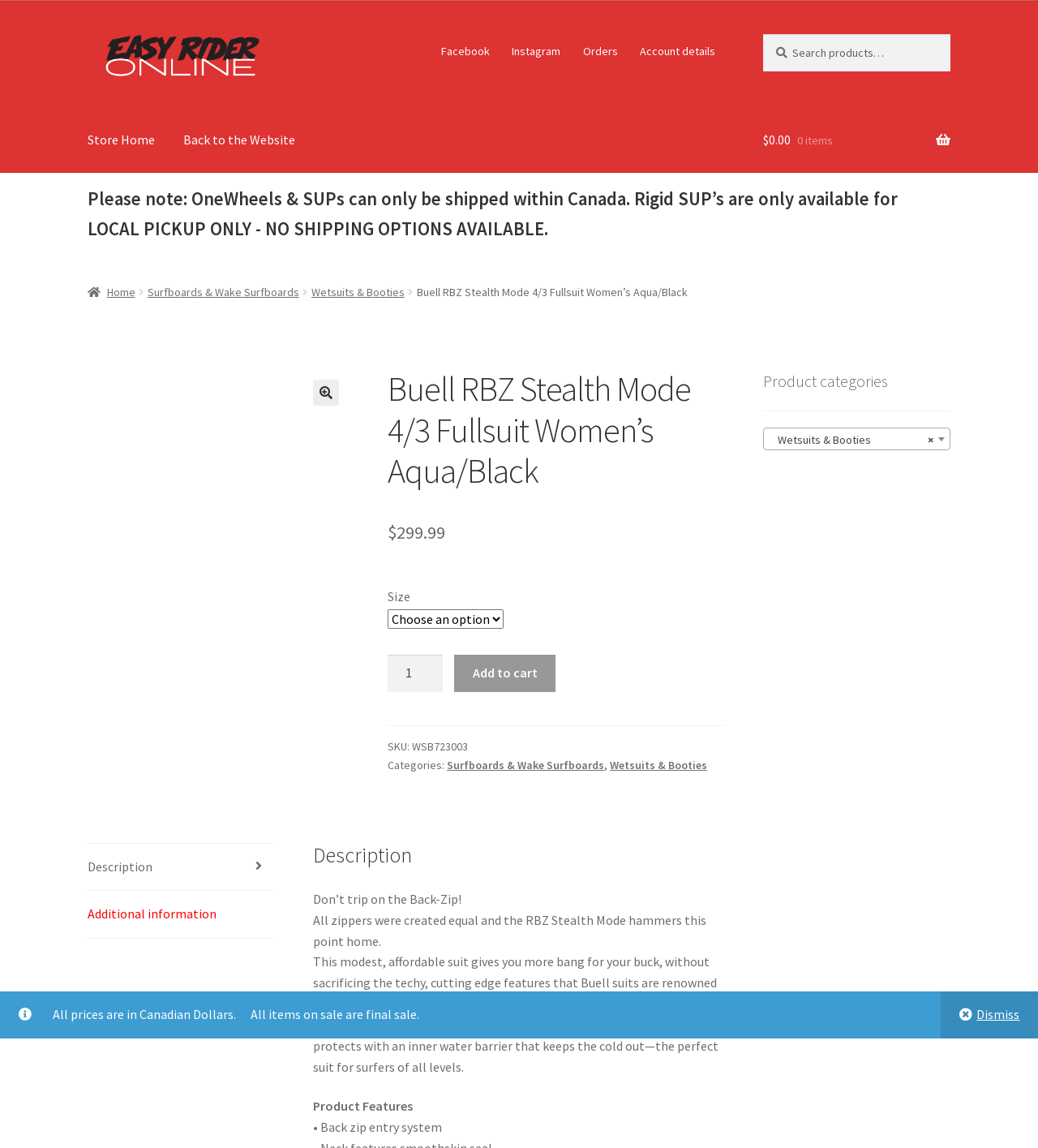What is the color of the Buell RBZ Stealth Mode 4/3 Fullsuit?
Give a single word or phrase as your answer by examining the image.

Aqua/Black